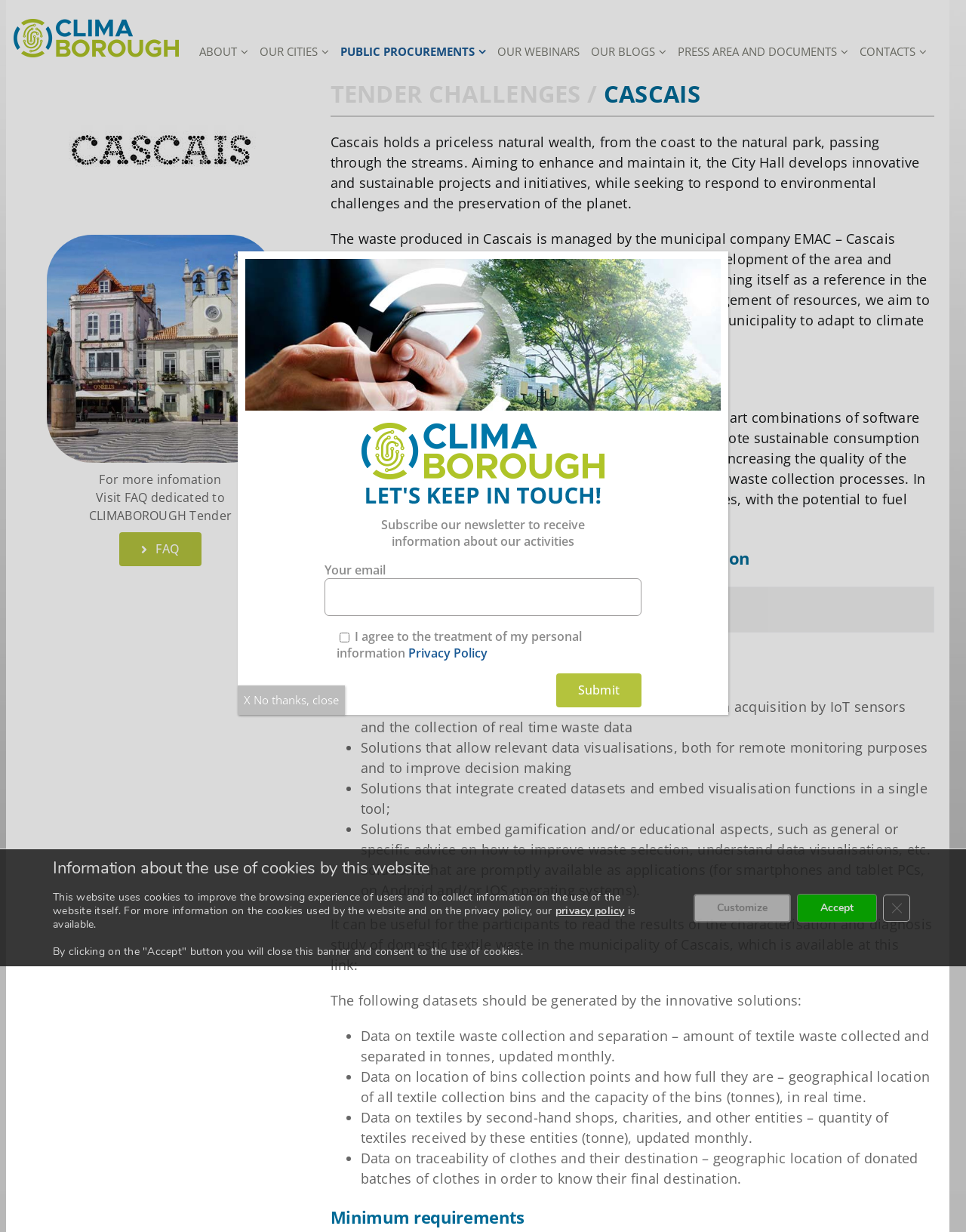Determine the bounding box coordinates for the region that must be clicked to execute the following instruction: "Read the Climaborough logo".

[0.014, 0.015, 0.185, 0.047]